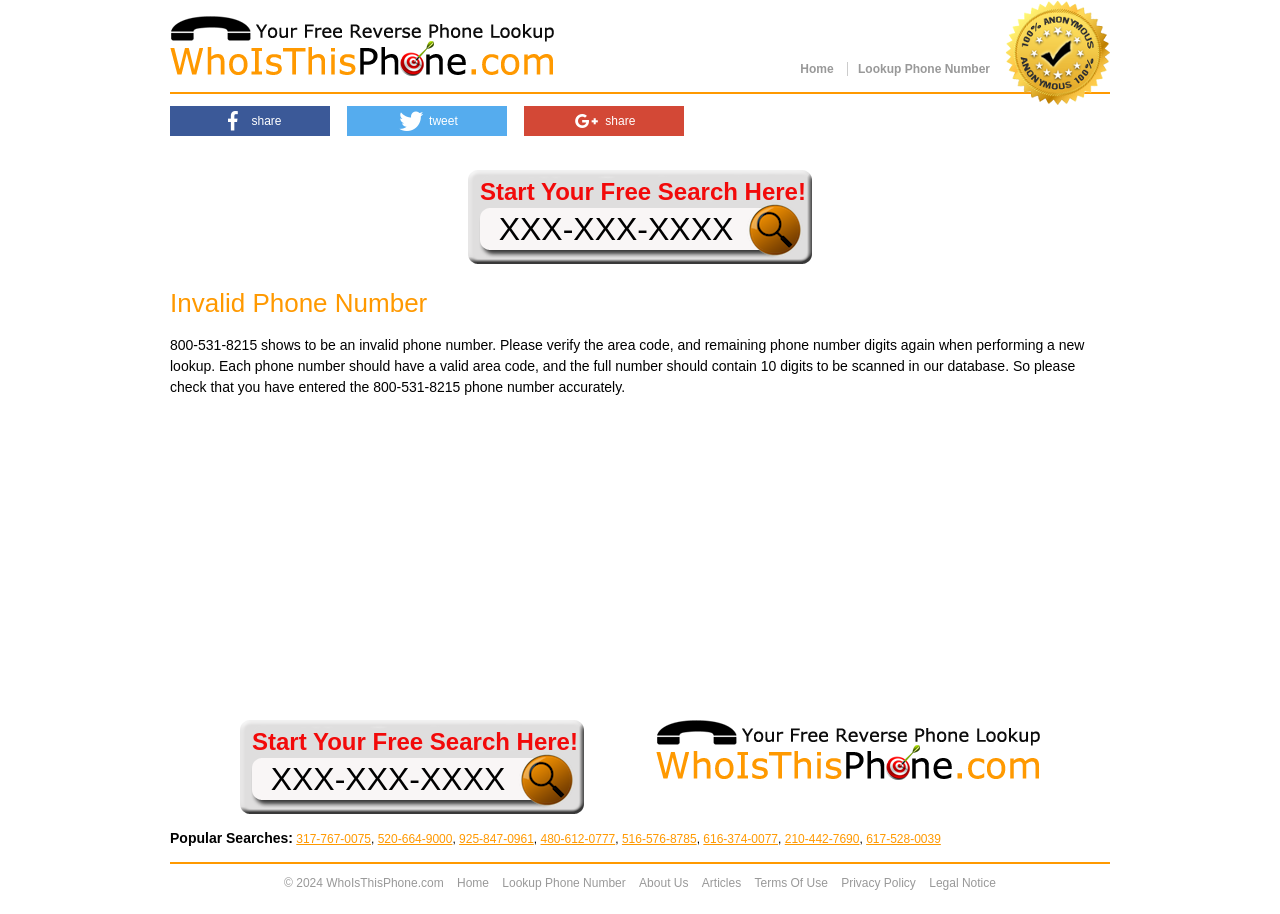Please identify the bounding box coordinates of the element's region that should be clicked to execute the following instruction: "Share on Facebook". The bounding box coordinates must be four float numbers between 0 and 1, i.e., [left, top, right, bottom].

[0.133, 0.116, 0.258, 0.149]